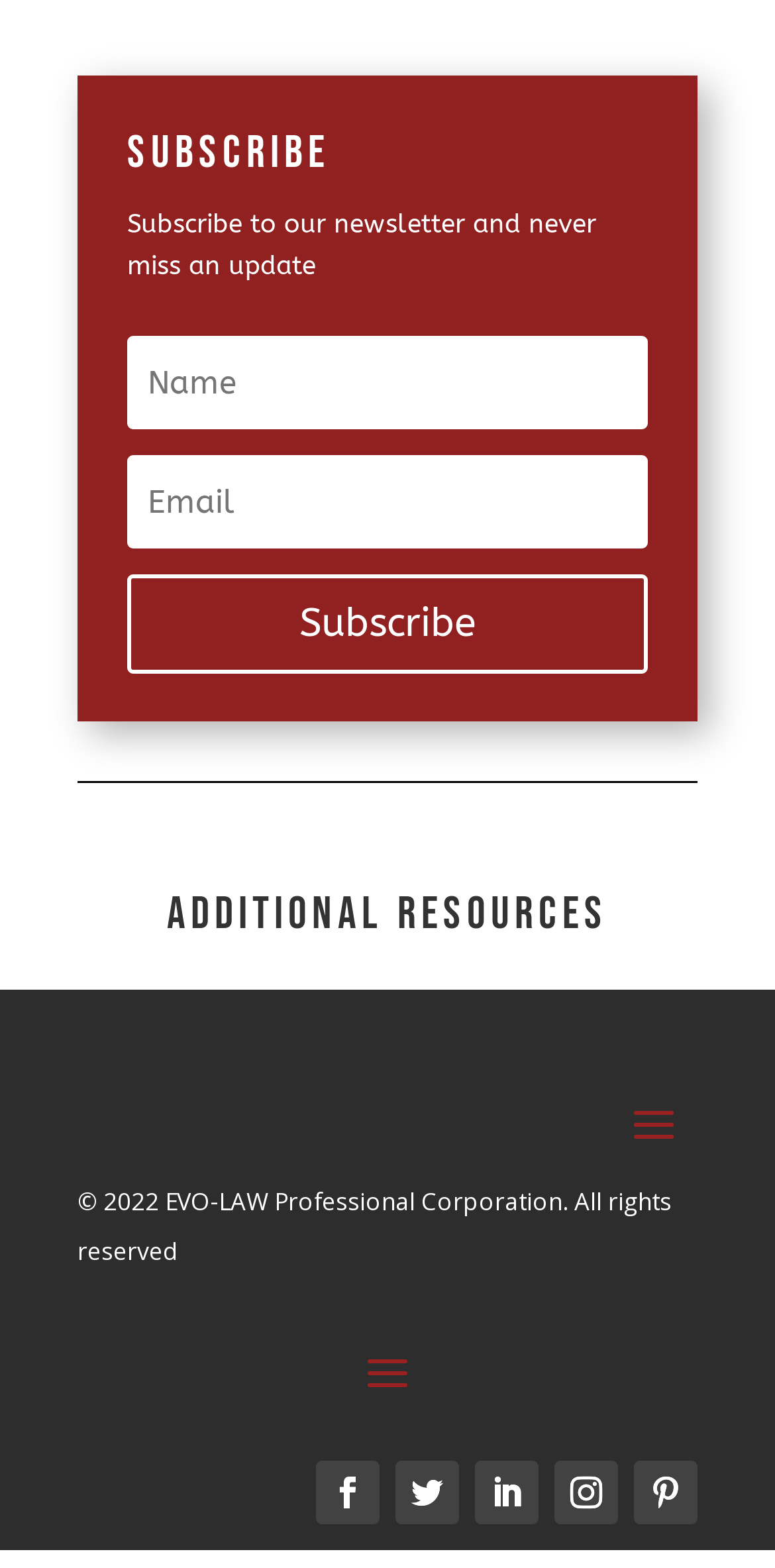Identify the bounding box coordinates of the specific part of the webpage to click to complete this instruction: "Follow EVO-LAW on Twitter".

[0.51, 0.931, 0.592, 0.972]